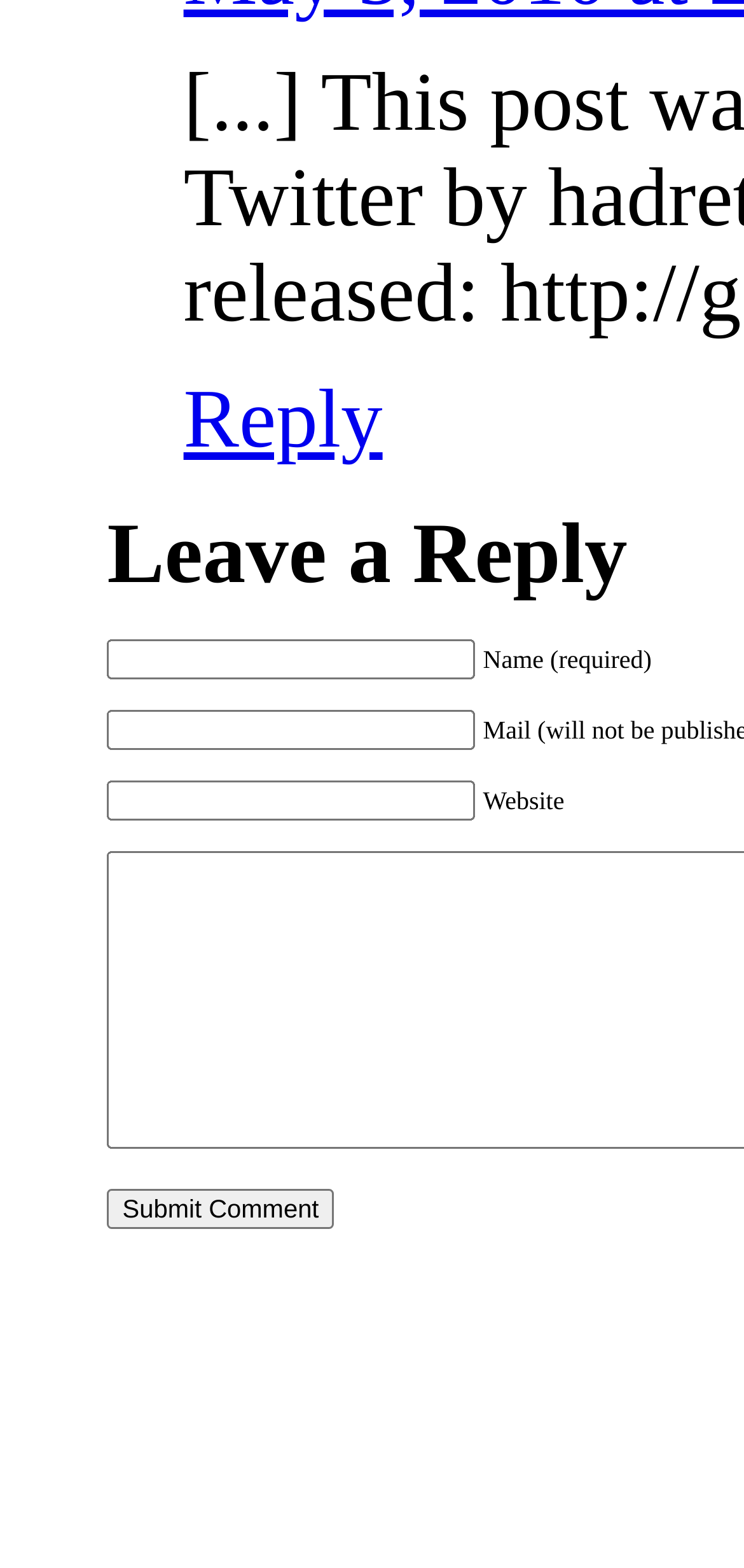Find the bounding box of the element with the following description: "parent_node: Website name="url"". The coordinates must be four float numbers between 0 and 1, formatted as [left, top, right, bottom].

[0.144, 0.497, 0.639, 0.523]